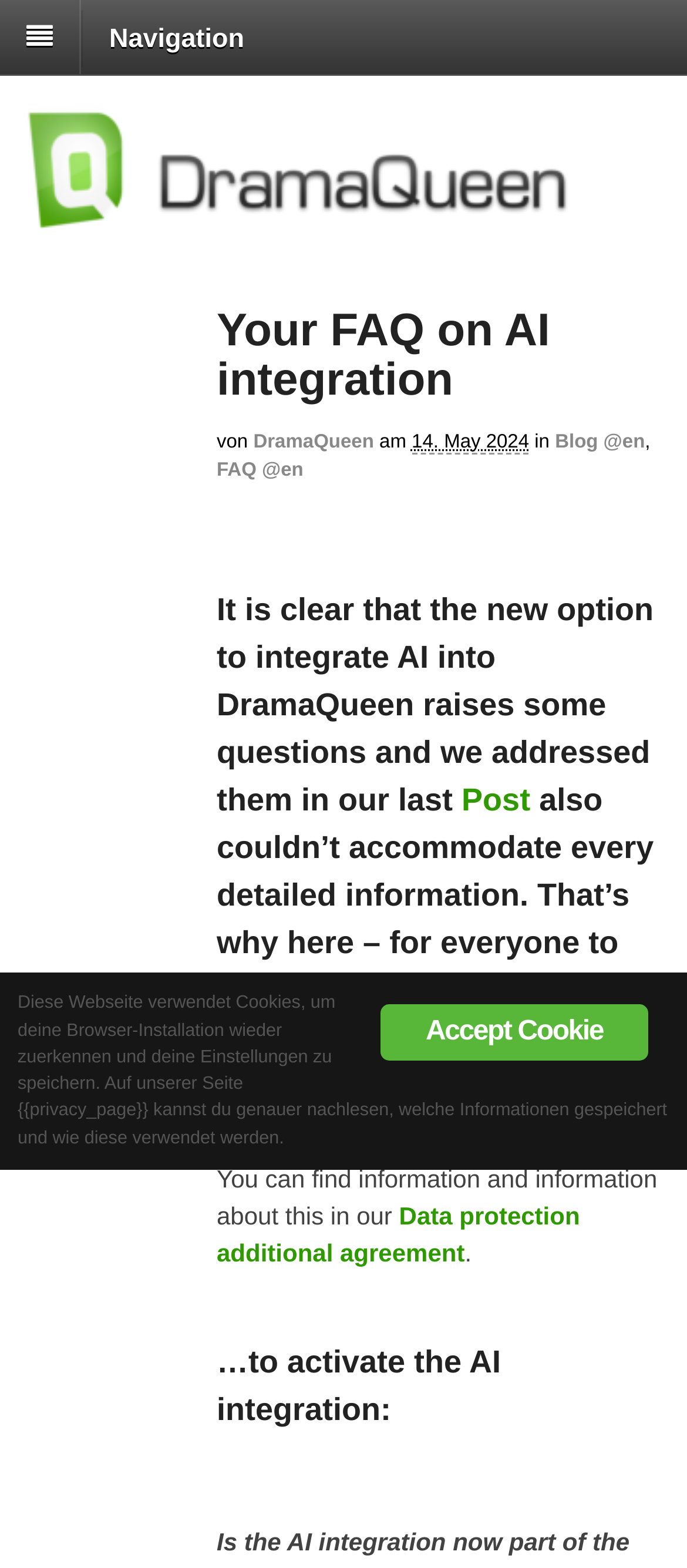Describe all the visual and textual components of the webpage comprehensively.

The webpage is a blog post titled "Your FAQ on AI integration" on the DramaQueen platform. At the top, there is a navigation section with a link labeled "Navigation" and a logo image of DramaQueen. Below the navigation section, there is a header area with a heading that reads "Your FAQ on AI integration" and a link with the same text. 

To the right of the header, there is a section with text "von" (meaning "by" in German) followed by a link to the author's name, "DramaQueen", and a timestamp "14. May 2024". Next to the timestamp, there is a link to "Blog @en" and a comma separator.

The main content of the blog post is divided into sections. The first section has a heading that explains the purpose of the FAQ post, which is to address questions about integrating AI into DramaQueen. There is a link to a previous post within this section.

The next section has a heading that asks about the legal situation, followed by a paragraph of text and a link to a "Data protection additional agreement" page.

The final section has a heading that explains how to activate the AI integration. 

At the bottom of the page, there is a cookie notification section with a link to "Accept Cookie" and a paragraph of text explaining the use of cookies on the website.